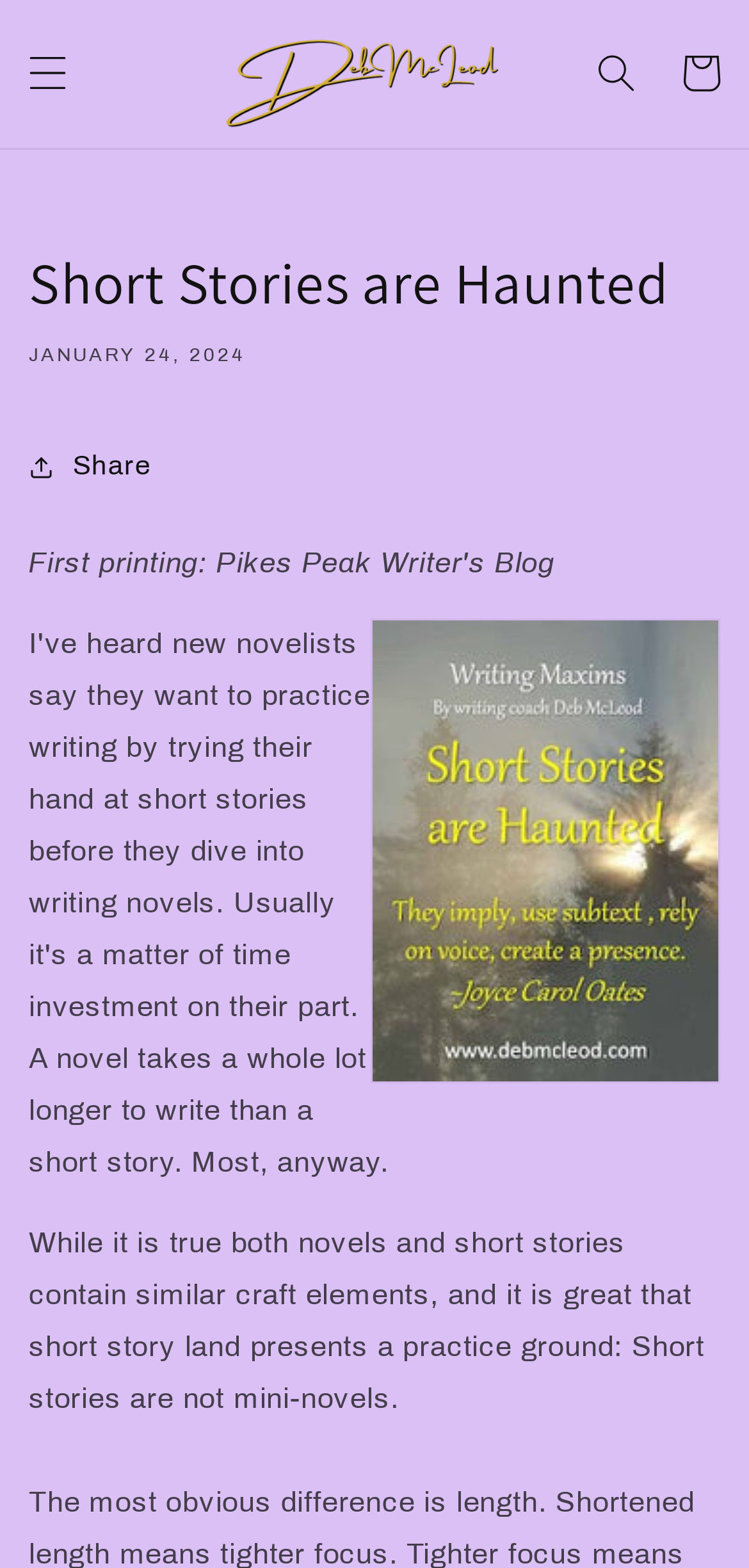Respond to the following question using a concise word or phrase: 
What is the function of the button with the text 'Menu'?

To open the menu drawer